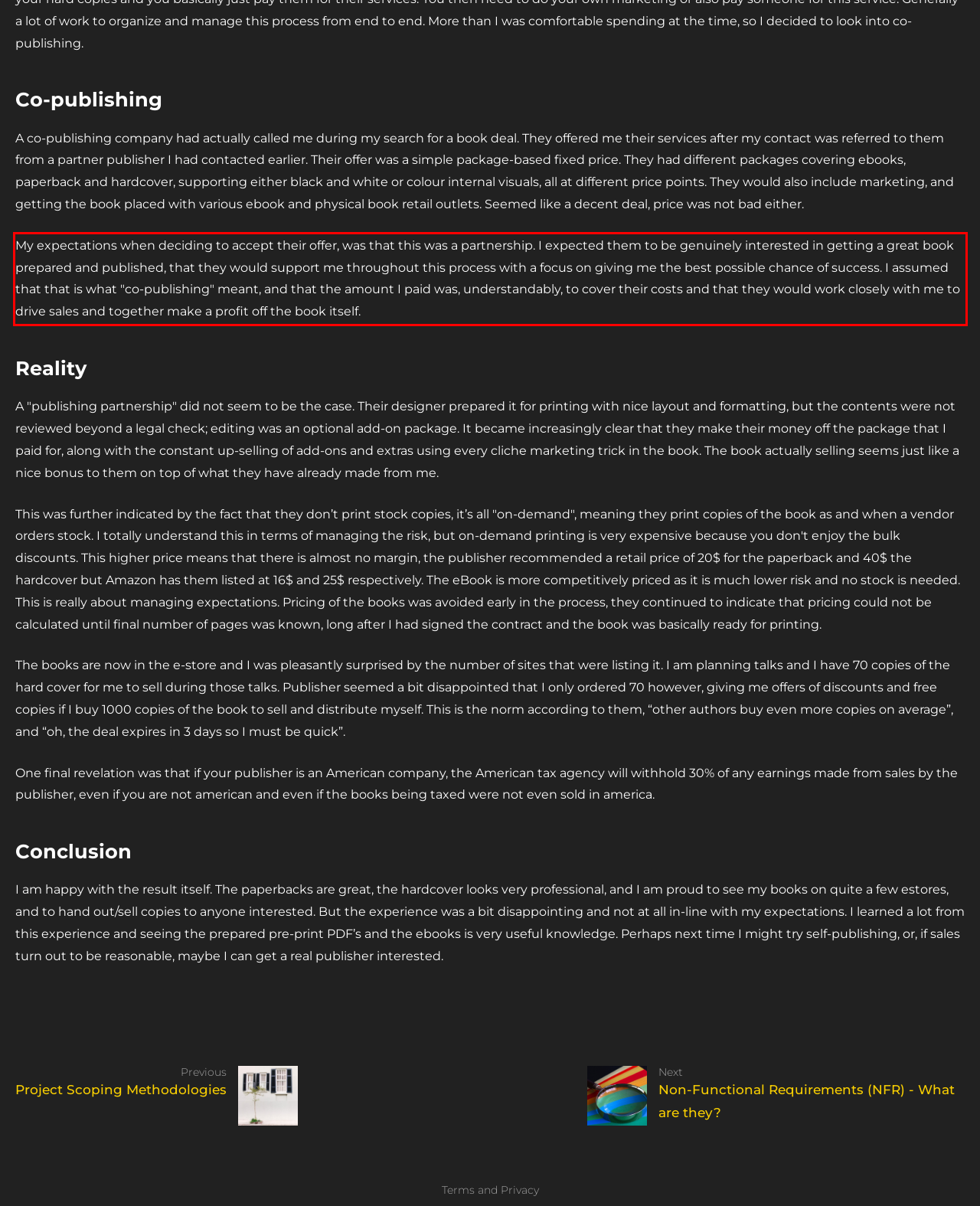You are given a screenshot showing a webpage with a red bounding box. Perform OCR to capture the text within the red bounding box.

My expectations when deciding to accept their offer, was that this was a partnership. I expected them to be genuinely interested in getting a great book prepared and published, that they would support me throughout this process with a focus on giving me the best possible chance of success. I assumed that that is what "co-publishing" meant, and that the amount I paid was, understandably, to cover their costs and that they would work closely with me to drive sales and together make a profit off the book itself.